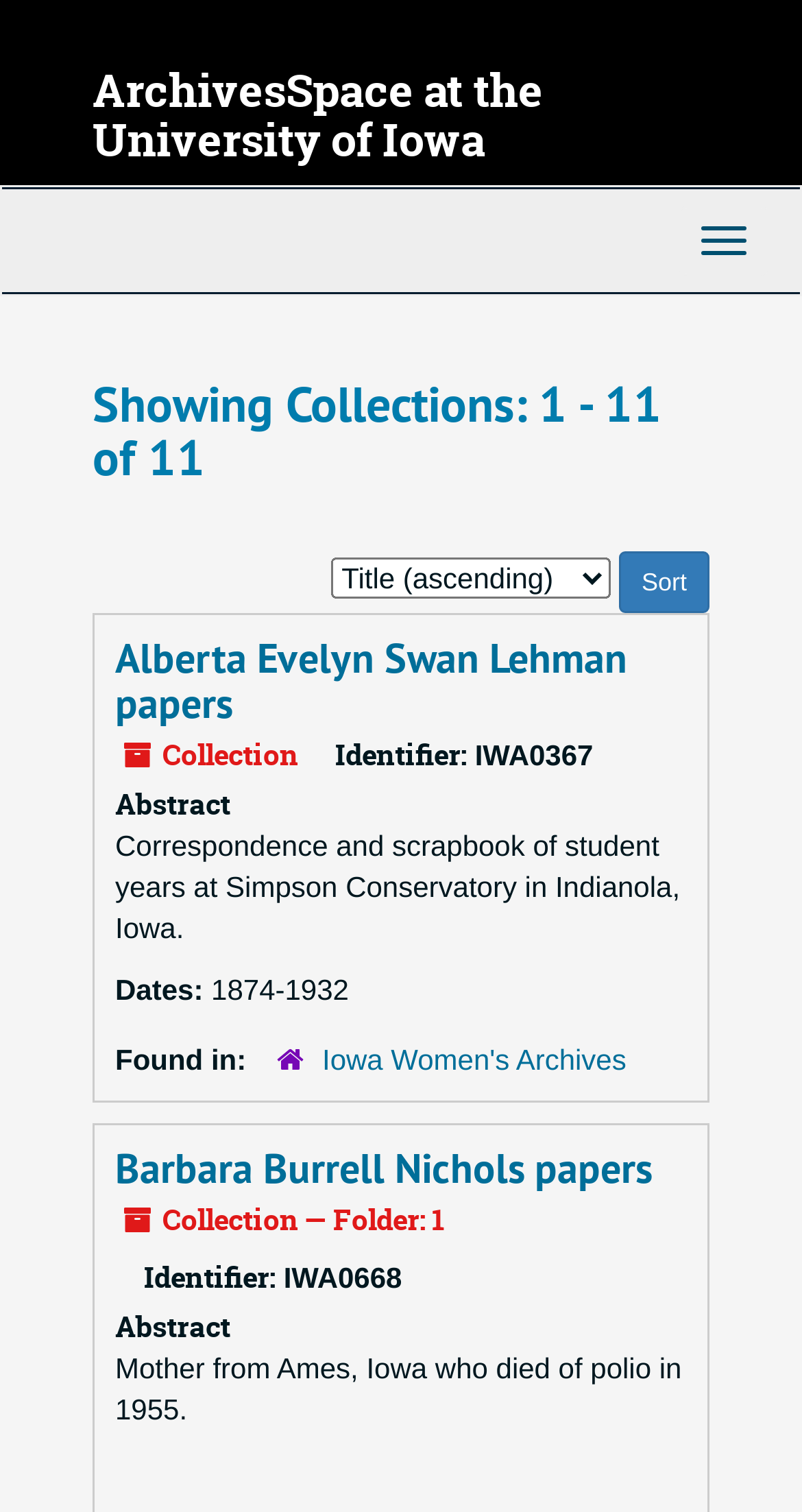What is the name of the archive where the second collection is found? From the image, respond with a single word or brief phrase.

Iowa Women's Archives